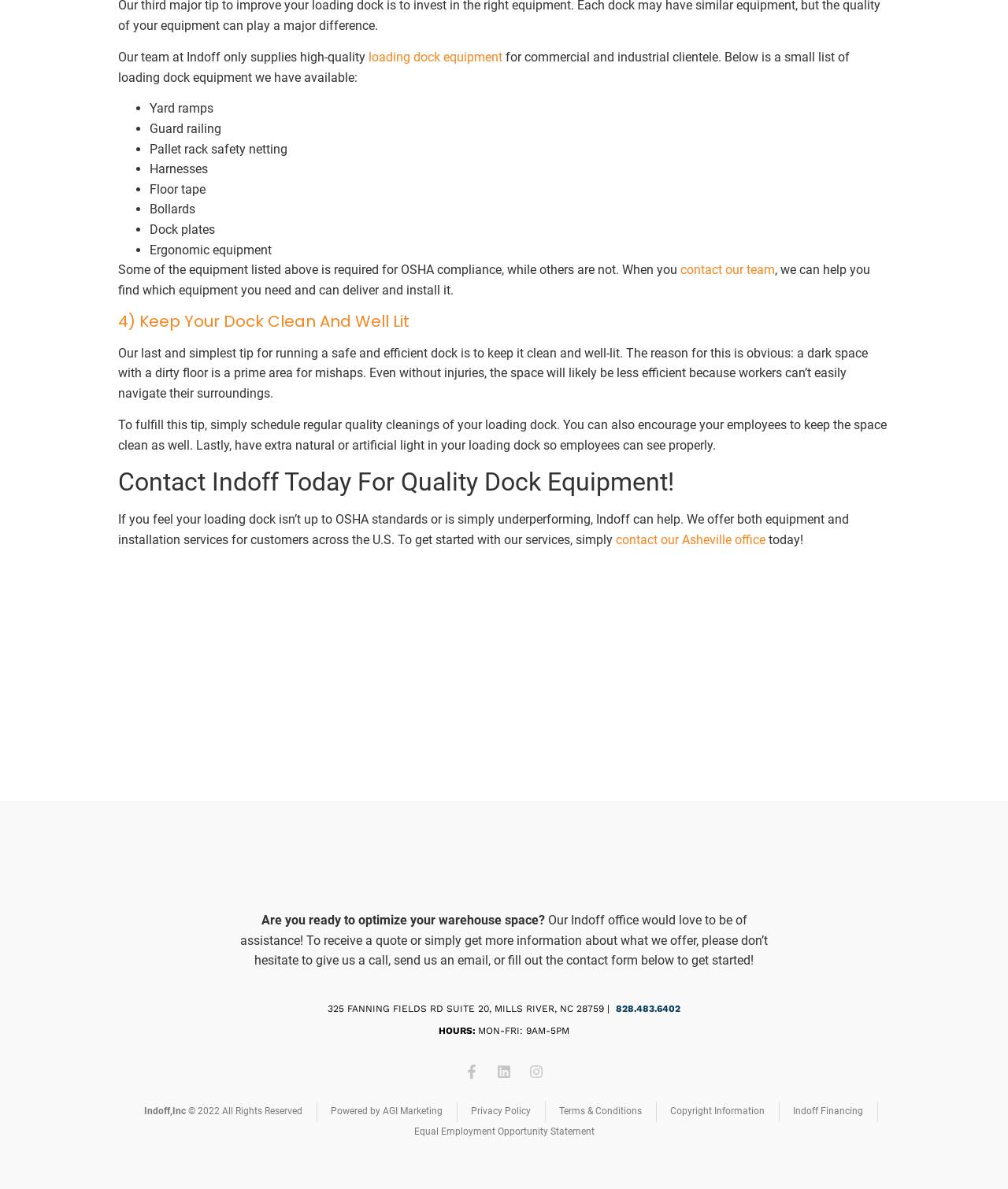Locate the bounding box coordinates of the area you need to click to fulfill this instruction: 'visit Facebook-f'. The coordinates must be in the form of four float numbers ranging from 0 to 1: [left, top, right, bottom].

[0.454, 0.89, 0.482, 0.913]